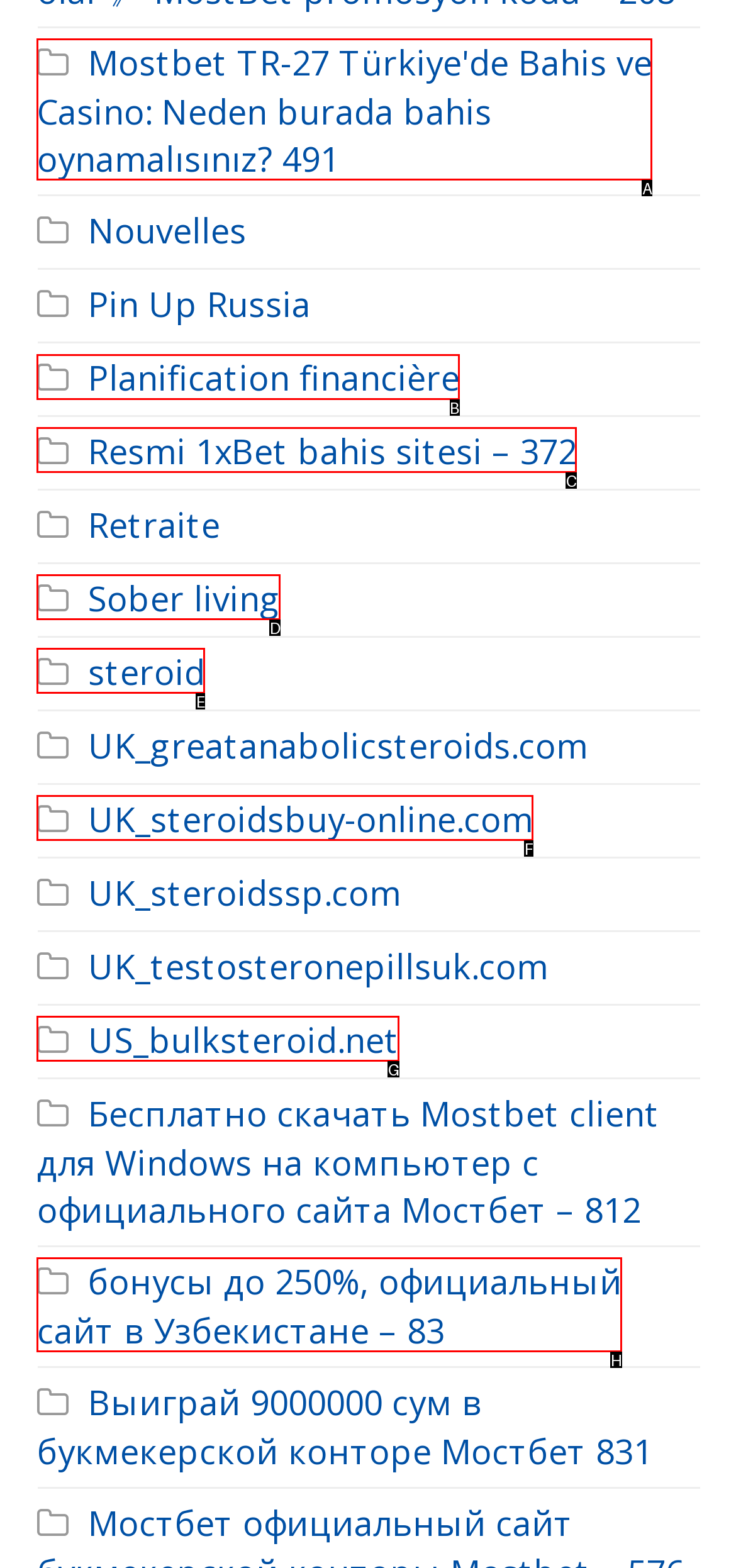Identify the letter of the UI element you need to select to accomplish the task: Learn about Planification financière.
Respond with the option's letter from the given choices directly.

B